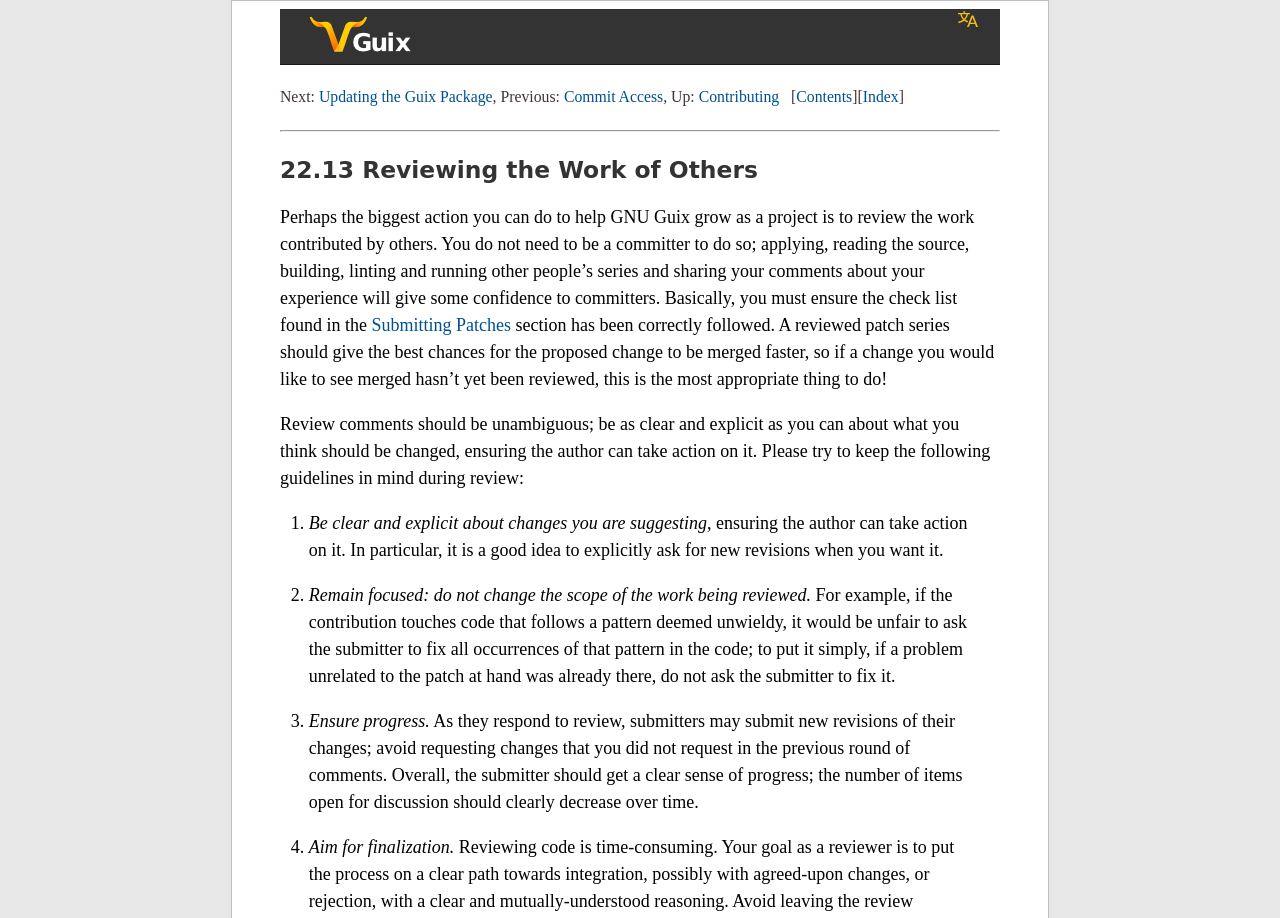How many guidelines are provided for review comments?
Using the information presented in the image, please offer a detailed response to the question.

The webpage provides four guidelines for review comments: being clear and explicit about changes, remaining focused, ensuring progress, and aiming for finalization.